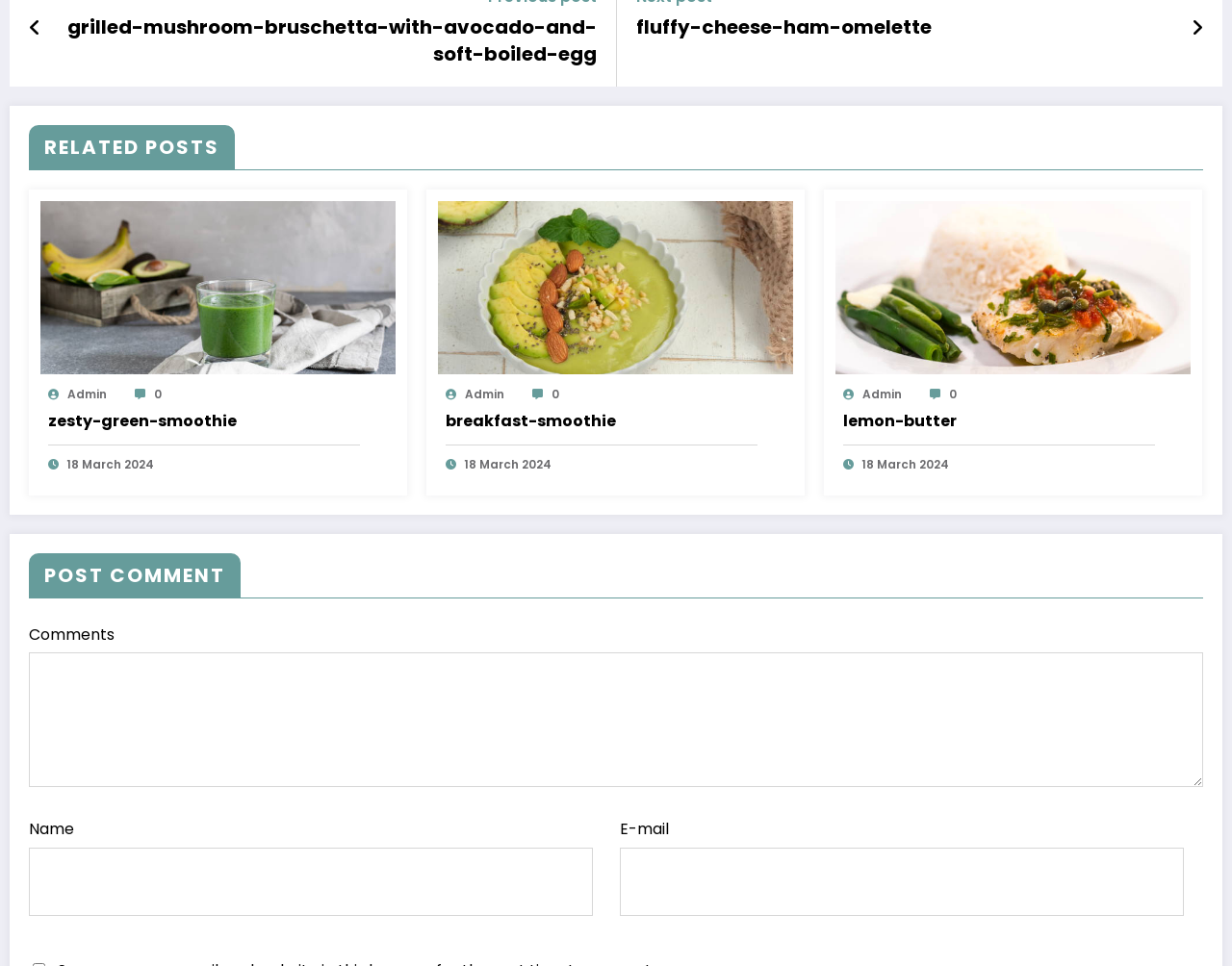Refer to the image and provide a thorough answer to this question:
How many fields are required to leave a comment?

There are three fields required to leave a comment: the comment text box, the name text box, and the email text box, all of which have the required attribute.